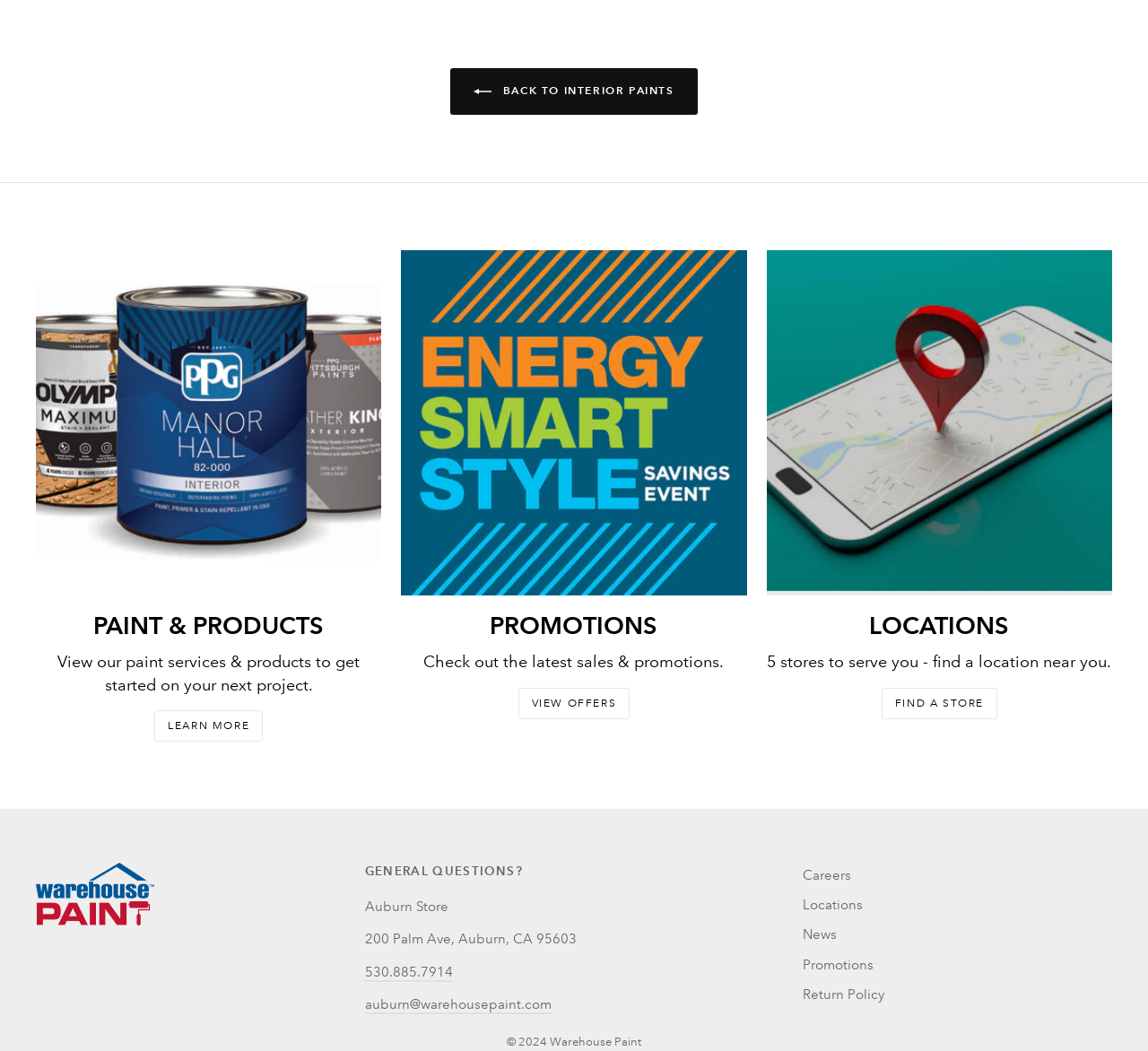What is the purpose of the 'LEARN MORE' link?
Look at the image and answer the question with a single word or phrase.

To learn about paint services and products